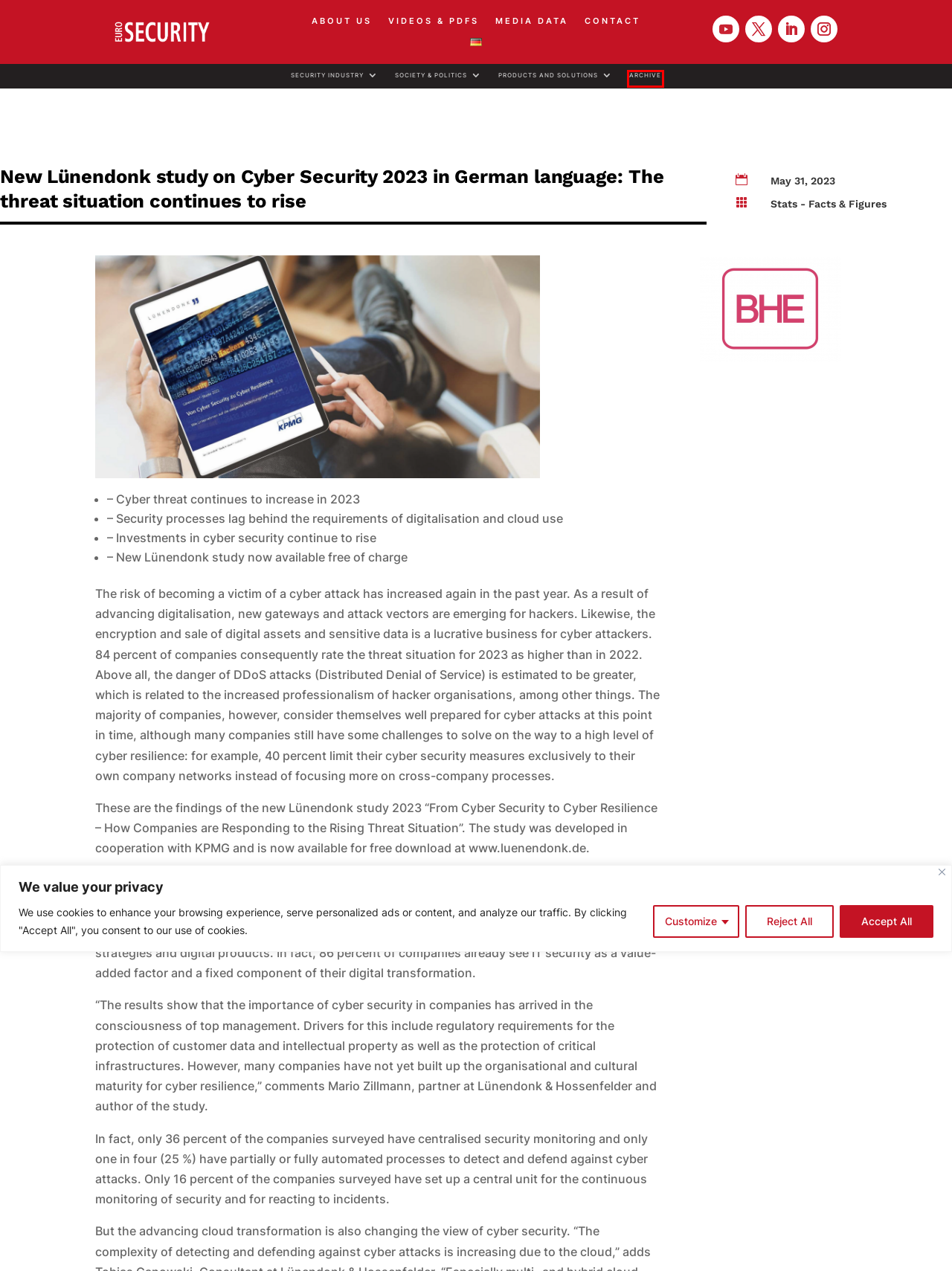Given a screenshot of a webpage with a red bounding box around an element, choose the most appropriate webpage description for the new page displayed after clicking the element within the bounding box. Here are the candidates:
A. Society & Politics | EURO SECURITY
B. Products and Solutions | EURO SECURITY
C. Videos & PDFs | EURO SECURITY
D. Contact | EURO SECURITY
E. EURO SECURITY | Online magazine for the security industry
F. Stats – Facts & Figures | EURO SECURITY
G. Security Industry | EURO SECURITY
H. About Us | EURO SECURITY

E